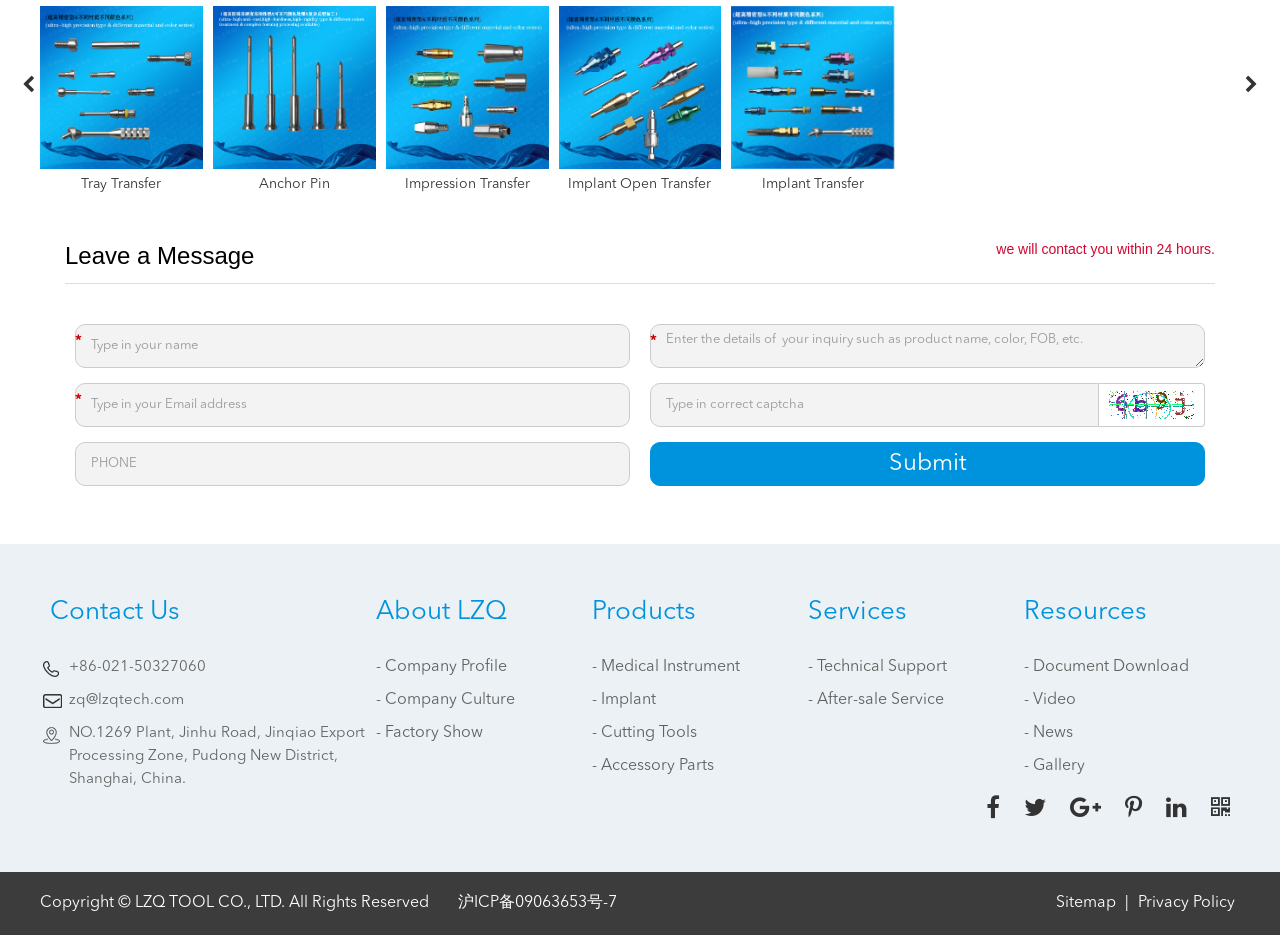Locate the bounding box coordinates of the clickable region to complete the following instruction: "Contact us."

[0.039, 0.635, 0.141, 0.697]